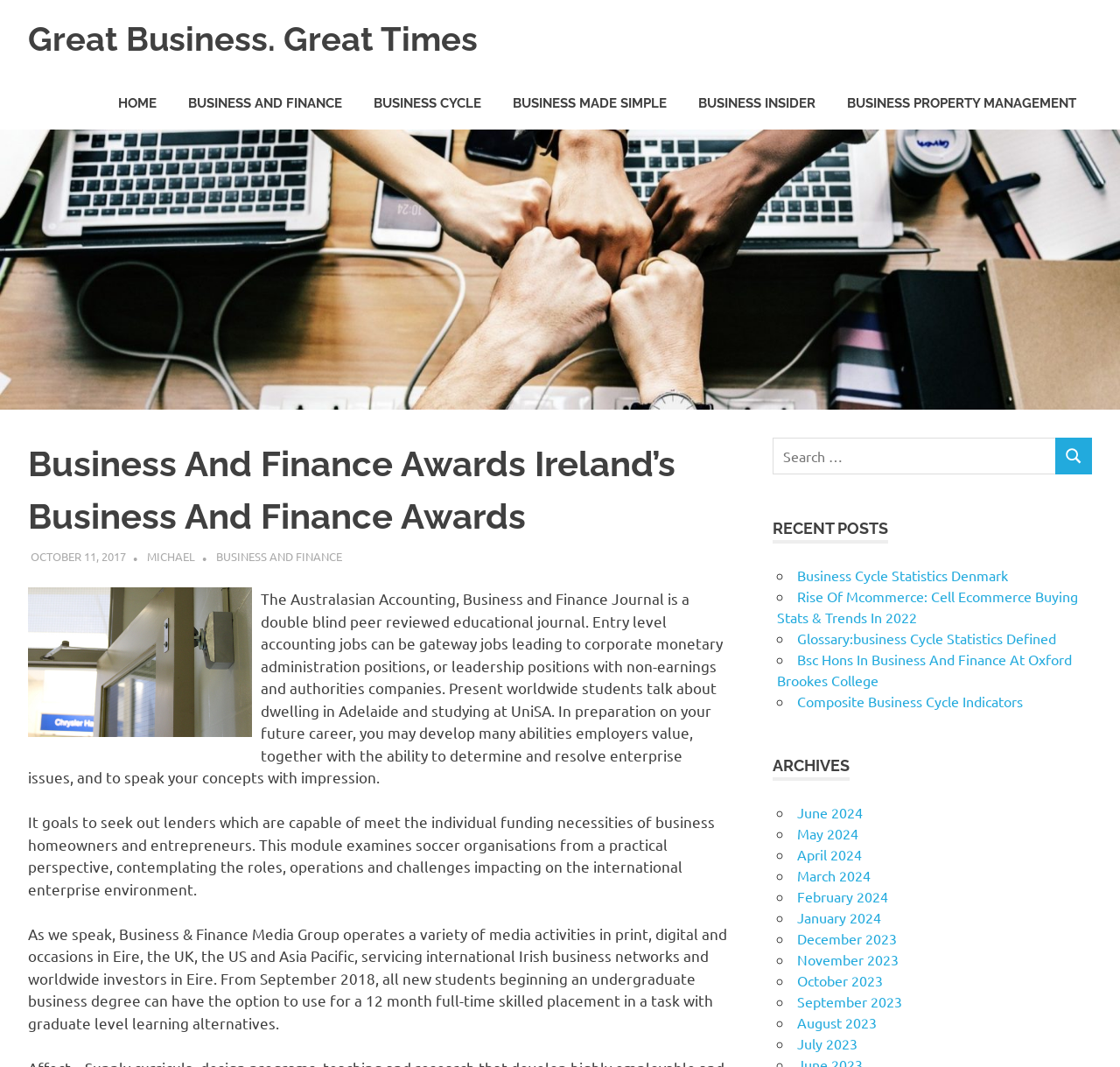Locate the bounding box coordinates of the item that should be clicked to fulfill the instruction: "View the 'ARCHIVES' section".

[0.69, 0.707, 0.759, 0.732]